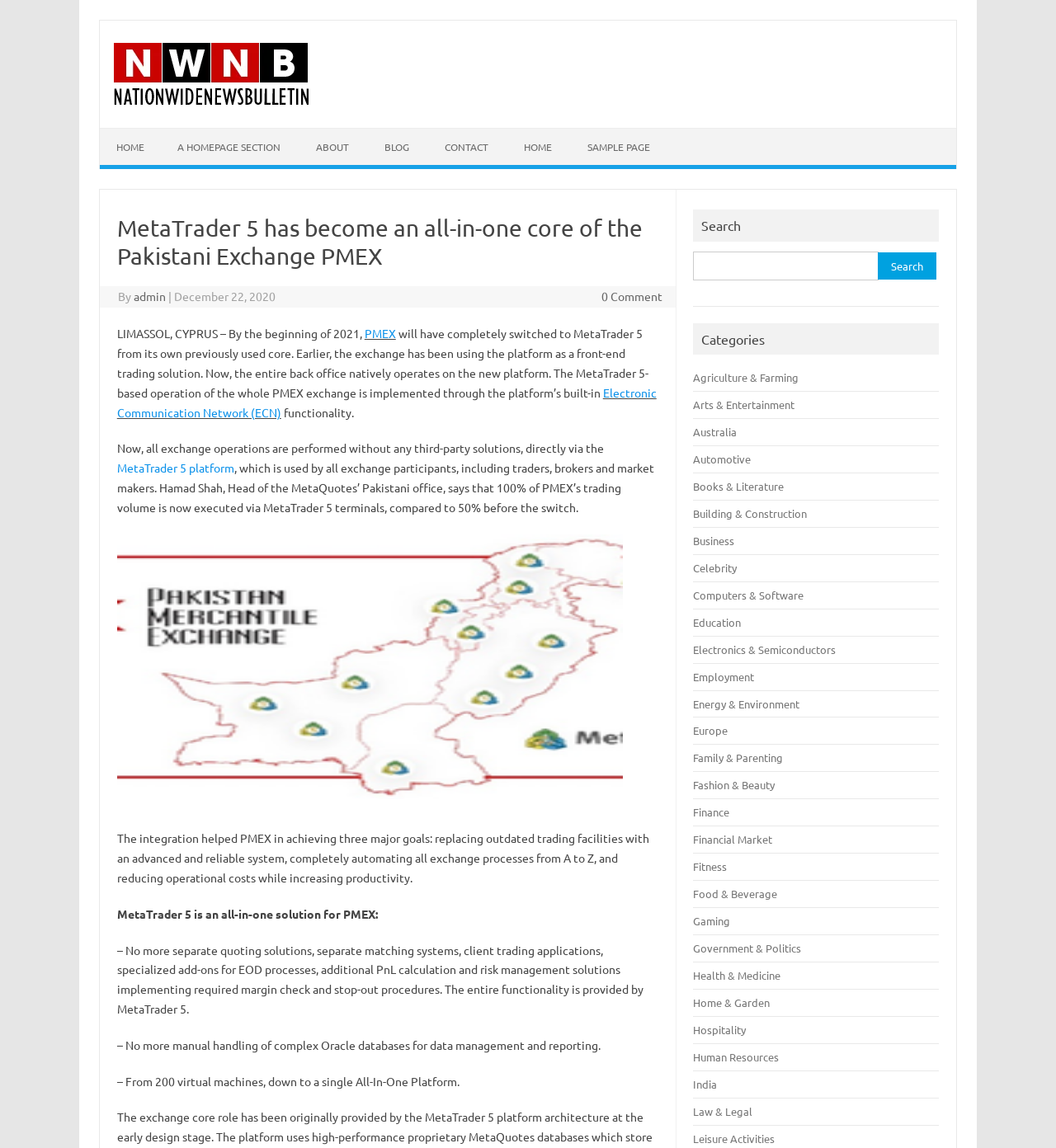Identify the bounding box coordinates for the UI element mentioned here: "Leisure Activities". Provide the coordinates as four float values between 0 and 1, i.e., [left, top, right, bottom].

[0.657, 0.985, 0.734, 0.998]